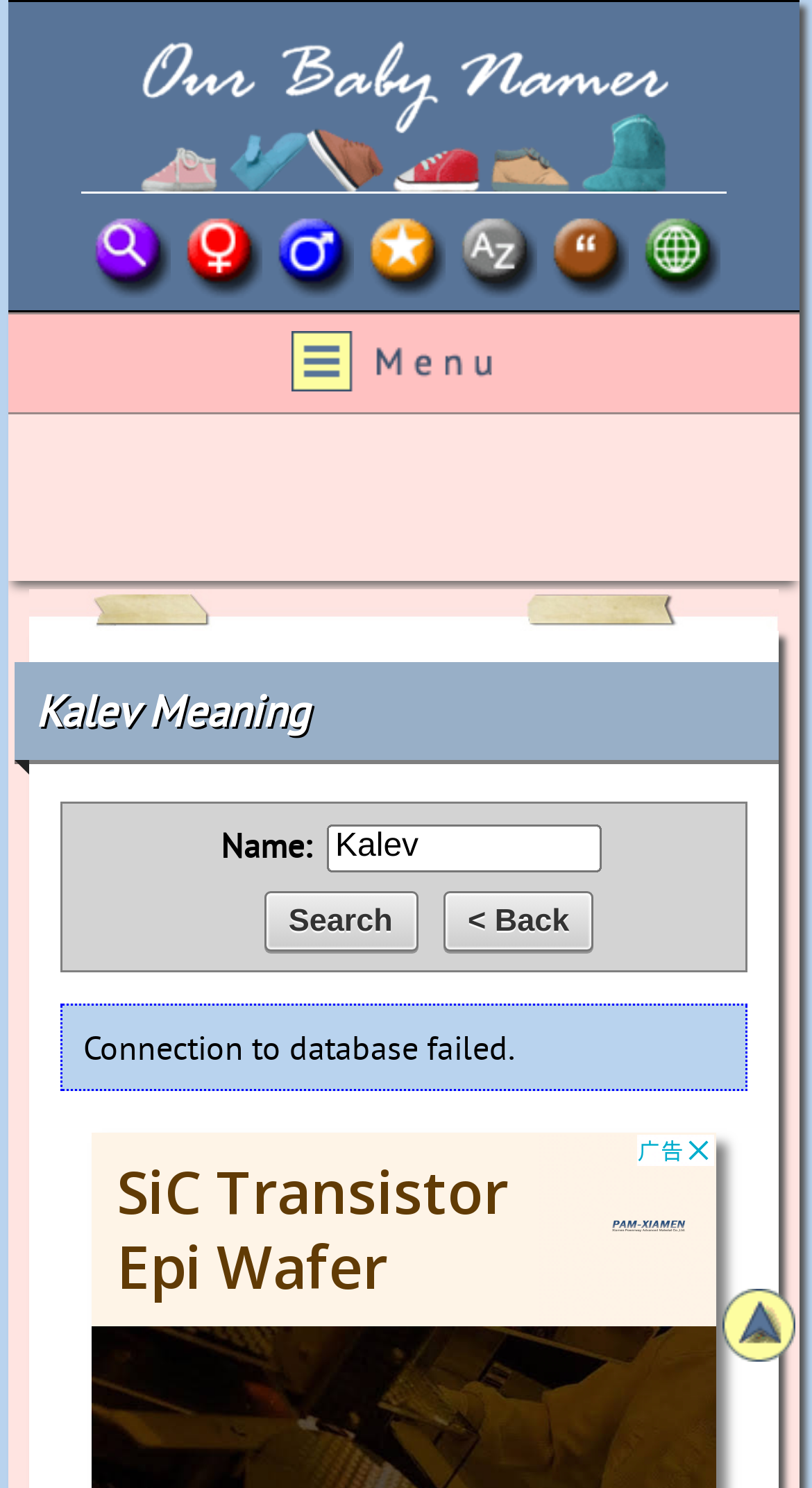Please use the details from the image to answer the following question comprehensively:
How many navigation links are available?

There are seven navigation links available: 'Super Search', 'Girl Names', 'Boy Names', '2019 Most Popular Names', 'Search By Letter', 'Search By Name', and 'Search By Origin'. These links are located at the top of the webpage, and each link has an image and a text description.